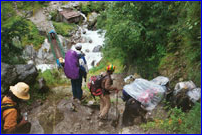Provide a one-word or brief phrase answer to the question:
What is flowing through the verdant landscape?

A river